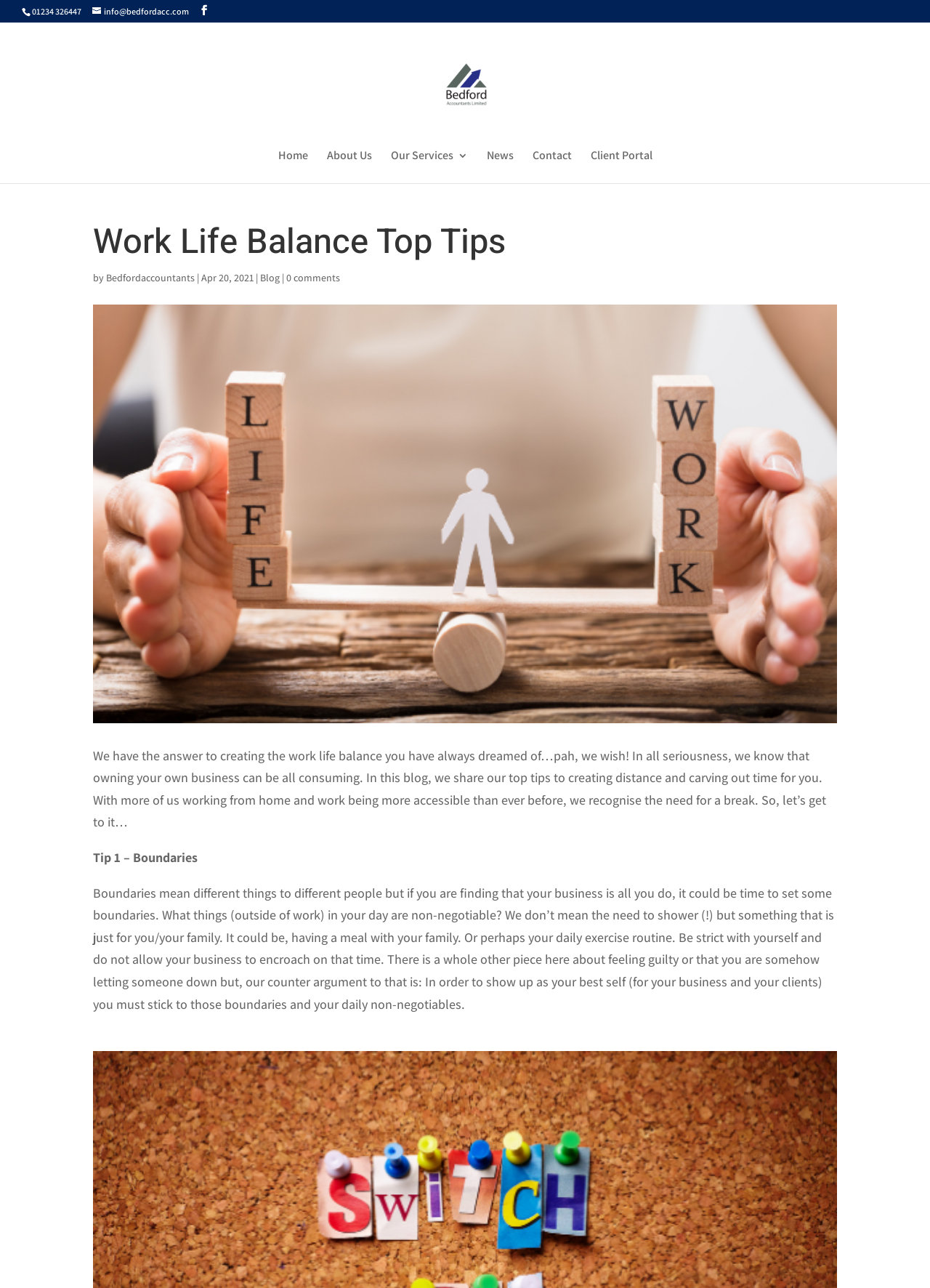Please specify the bounding box coordinates of the clickable section necessary to execute the following command: "Send an email".

[0.099, 0.005, 0.203, 0.013]